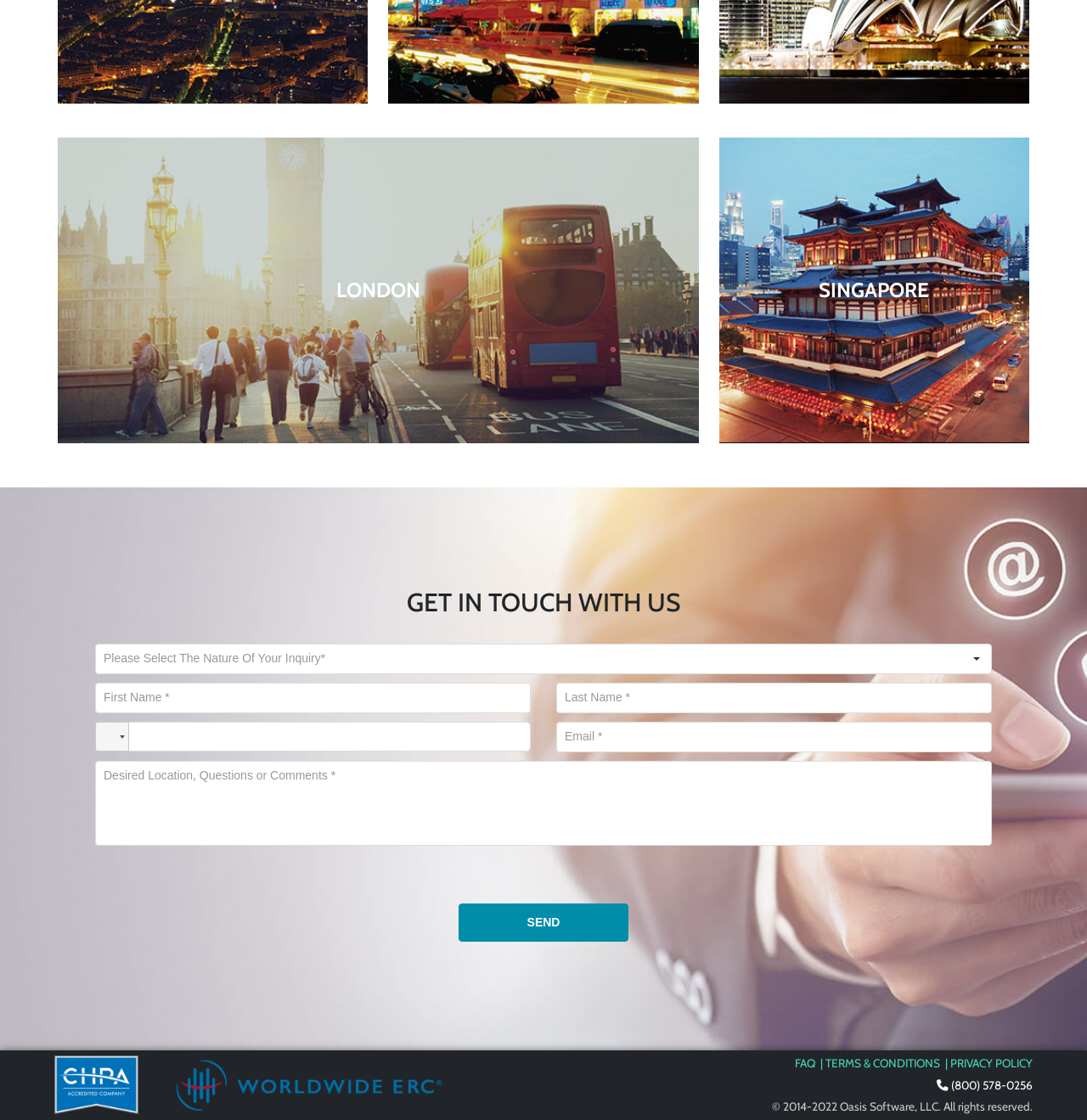Please identify the bounding box coordinates of where to click in order to follow the instruction: "Select a location".

[0.088, 0.575, 0.885, 0.601]